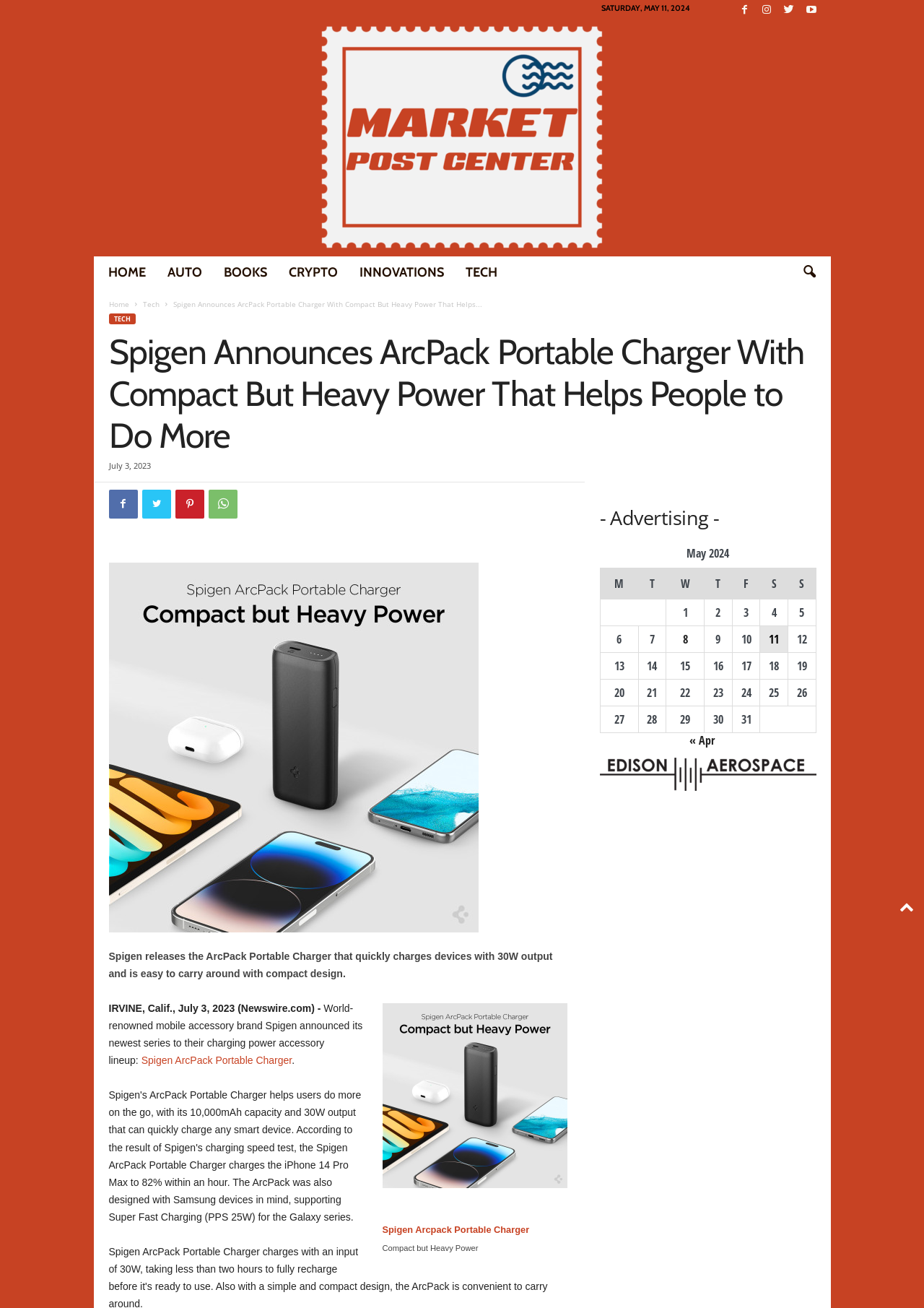Find the bounding box coordinates for the area that should be clicked to accomplish the instruction: "Search using the search icon".

[0.858, 0.196, 0.893, 0.22]